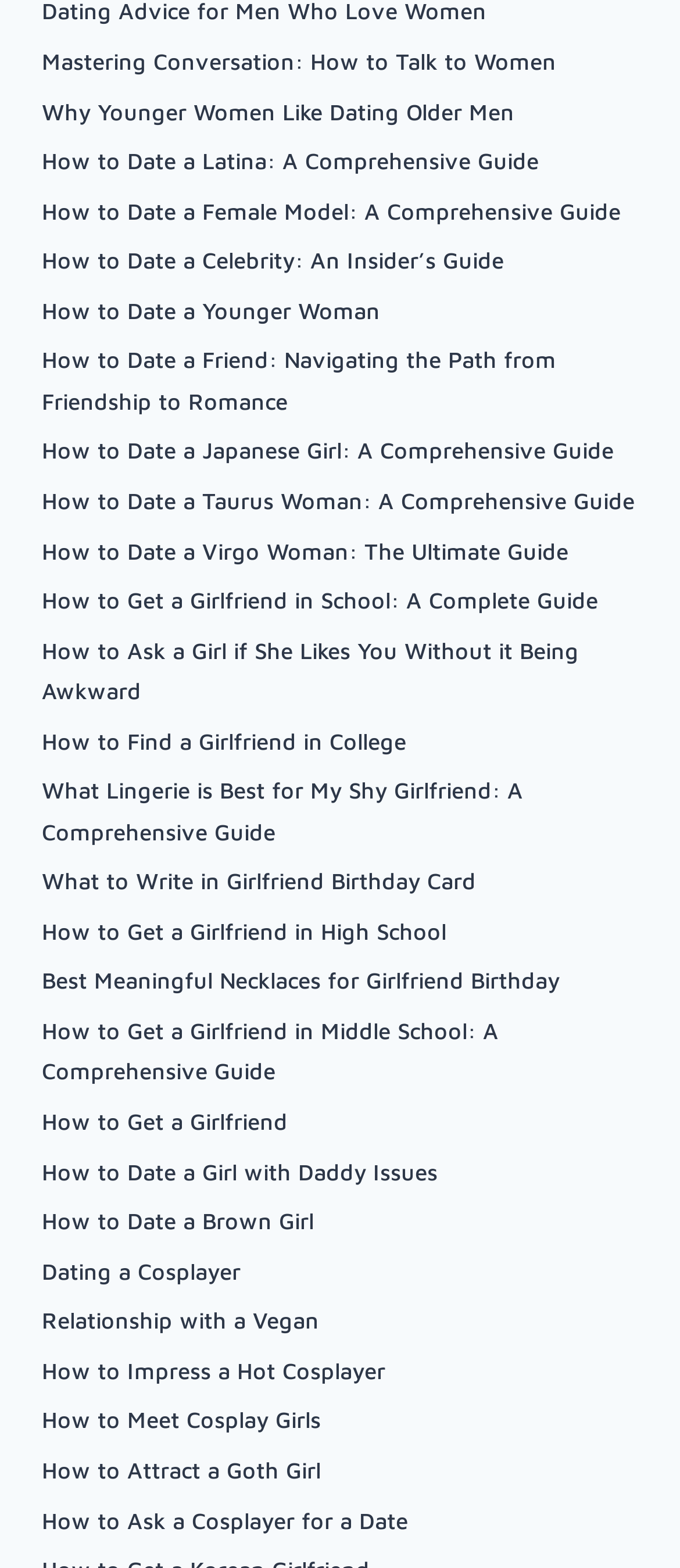Please identify the bounding box coordinates of the area I need to click to accomplish the following instruction: "Learn about 'How to Ask a Girl if She Likes You Without it Being Awkward'".

[0.062, 0.406, 0.851, 0.449]